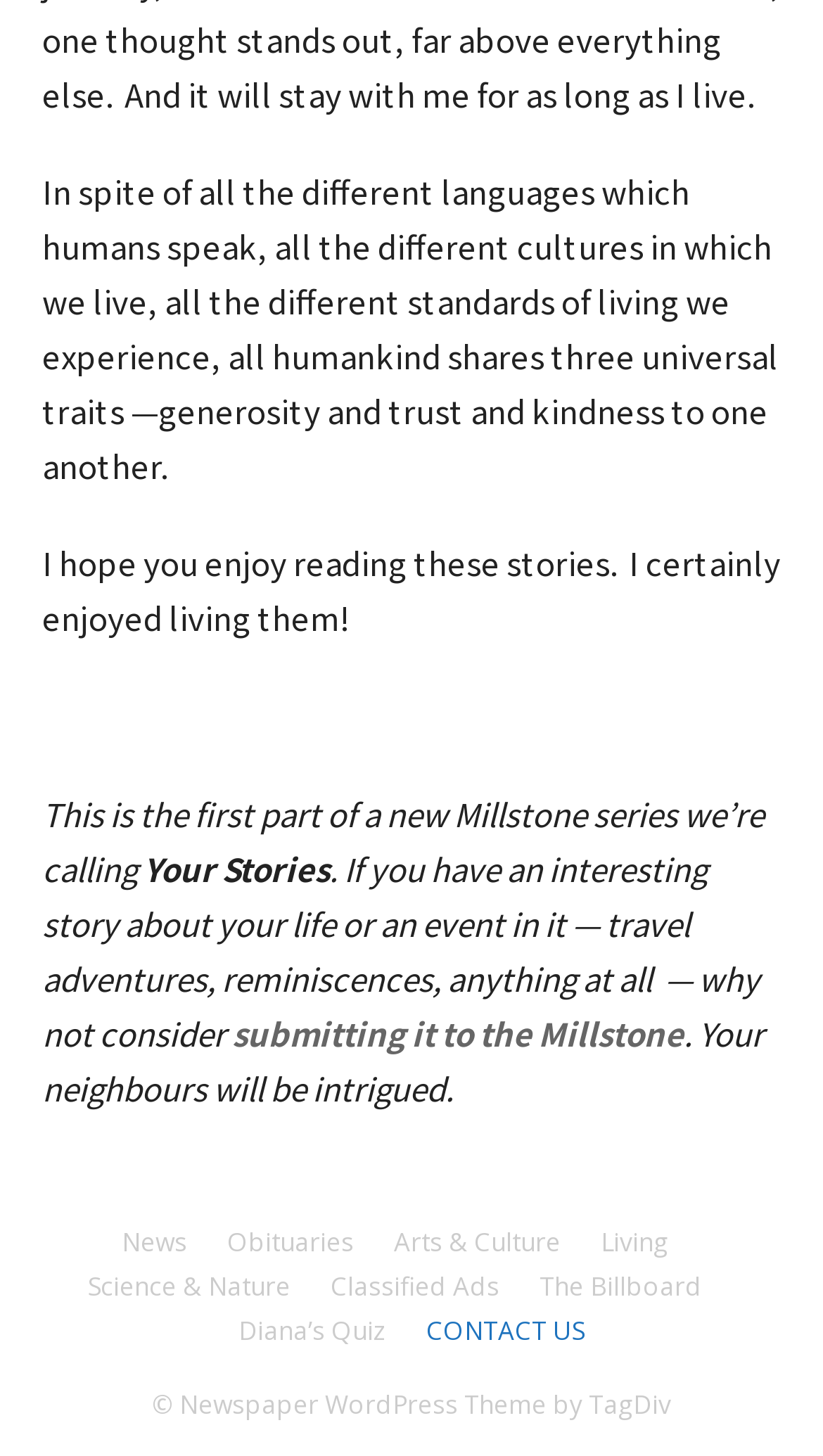Find the bounding box coordinates for the HTML element specified by: "News".

[0.147, 0.841, 0.227, 0.867]